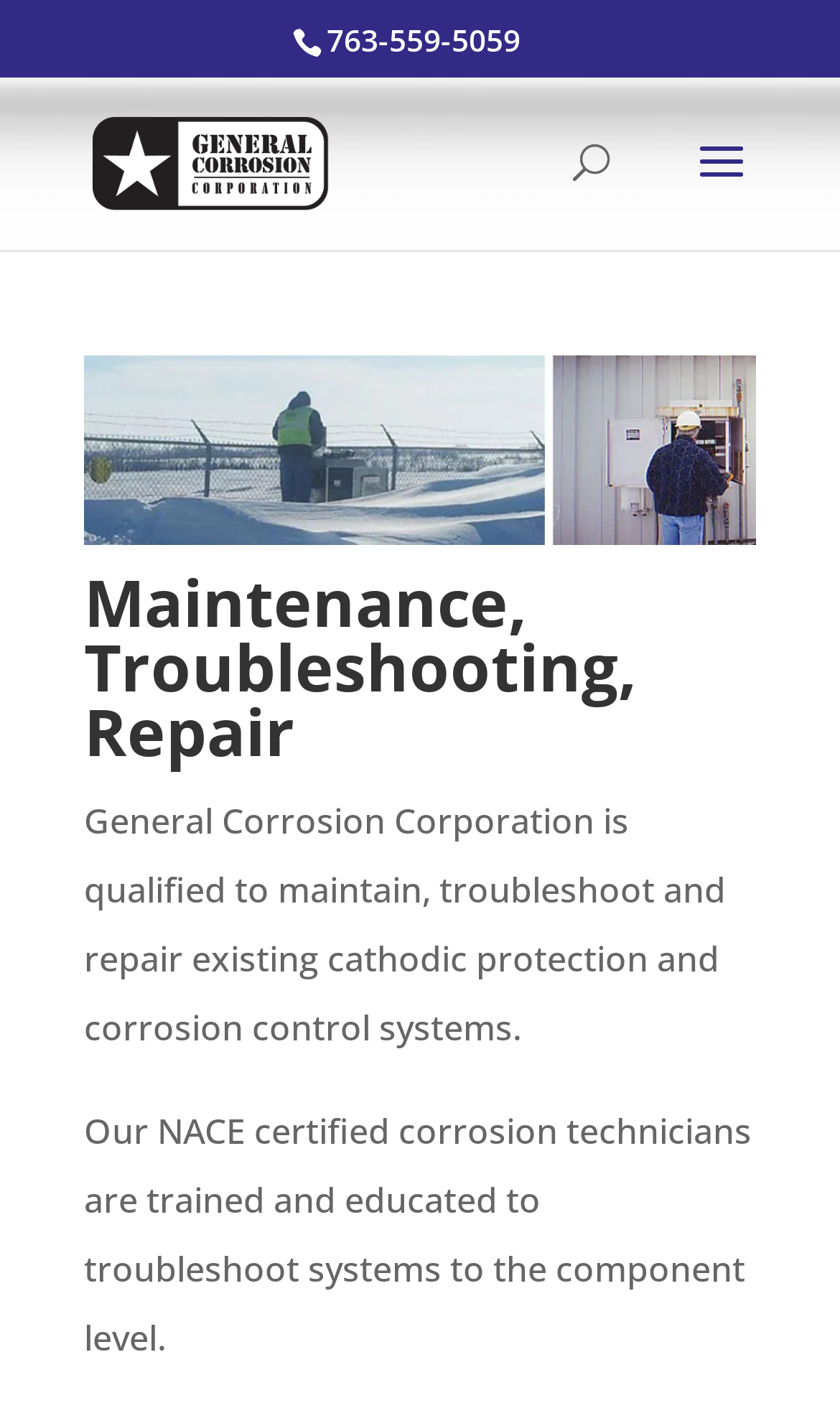Provide a short answer to the following question with just one word or phrase: What is the qualification of the corrosion technicians at General Corrosion Corporation?

NACE certified